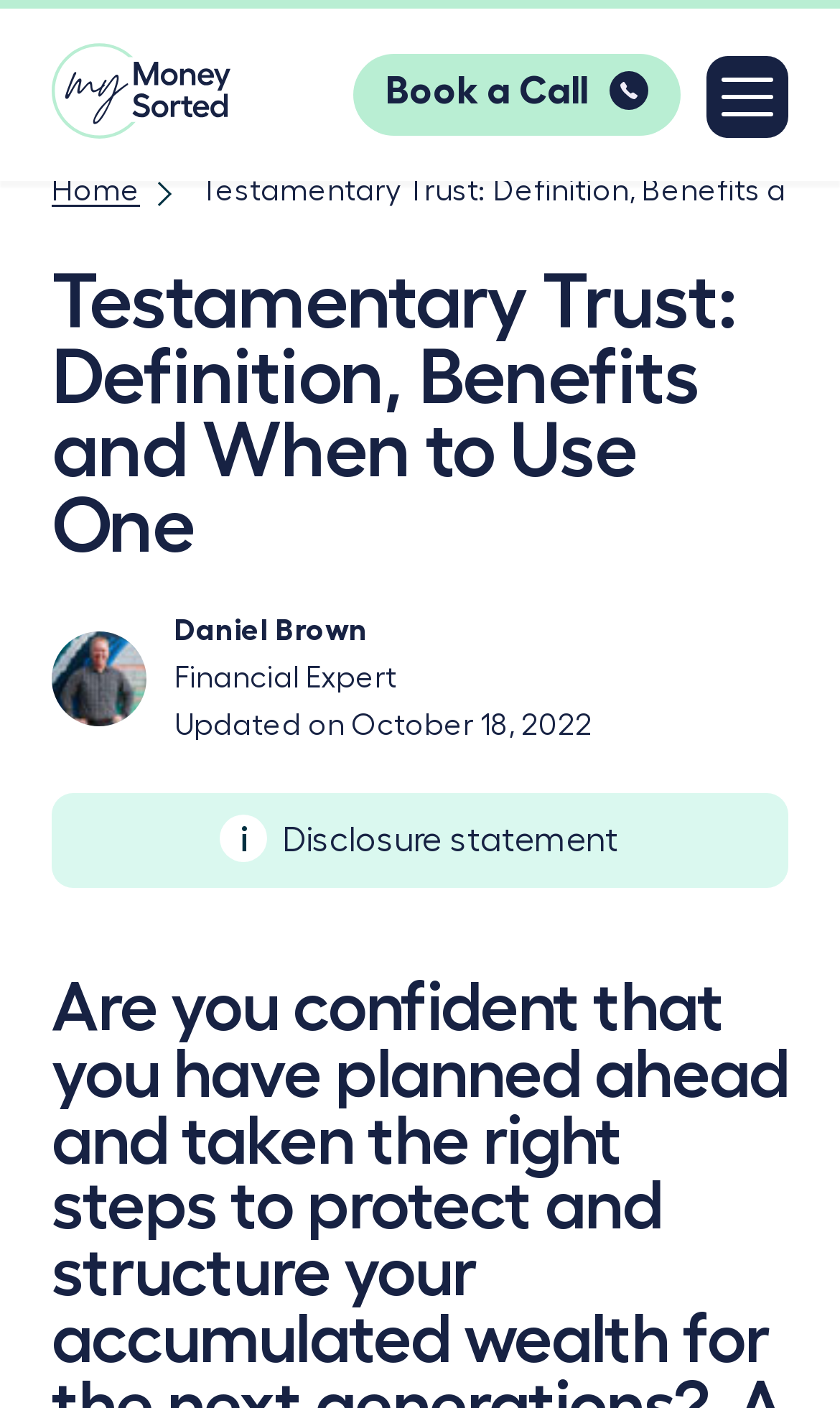Articulate a detailed summary of the webpage's content and design.

The webpage is about a testamentary trust fund, providing information on its definition, benefits, and how to create one. At the top left of the page, there is a logo of "My Money Sorted" with a link to the website's homepage. Next to the logo, there is a link to "Book a Call" and a button with no text. 

Below the top section, there is a main heading that reads "Testamentary Trust: Definition, Benefits and When to Use One". Underneath the heading, there is a section with a link to an author's profile, "Daniel Brown", who is a financial expert. The author's profile is accompanied by a text stating that the article was updated on October 18, 2022. 

Further down, there is a disclosure statement. The overall content of the webpage is focused on providing information about testamentary trust funds, with a clear structure and concise text.